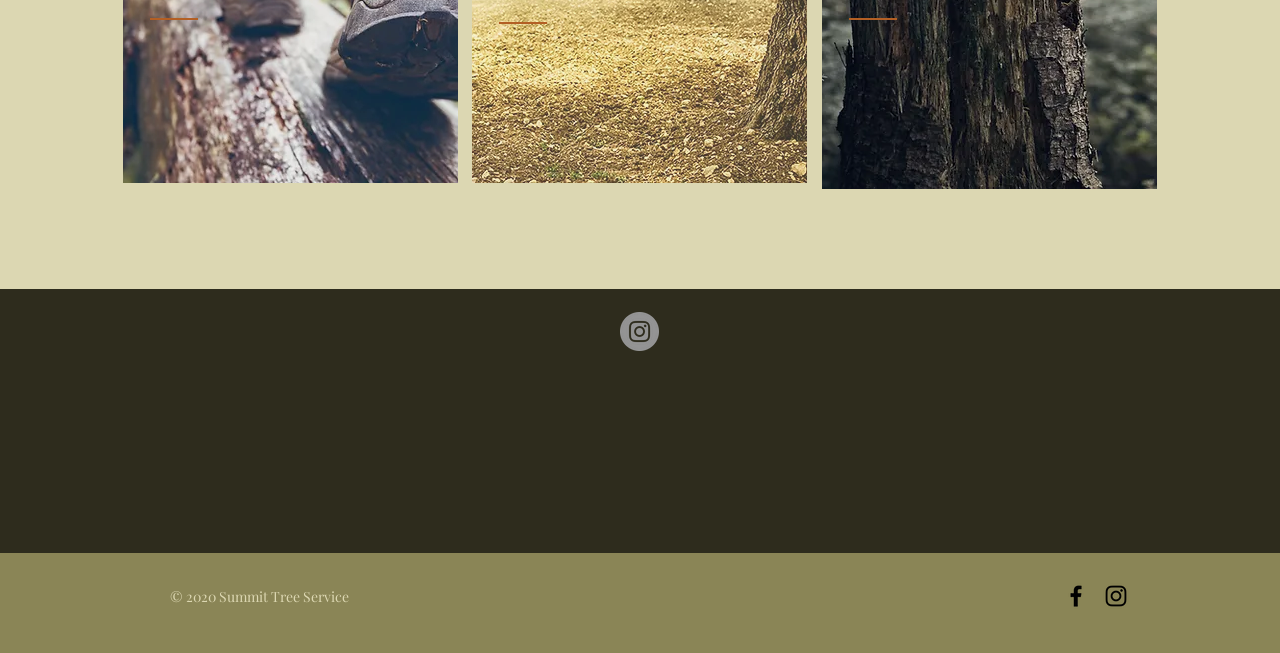Determine the bounding box coordinates for the HTML element mentioned in the following description: "aria-label="Instagram"". The coordinates should be a list of four floats ranging from 0 to 1, represented as [left, top, right, bottom].

[0.484, 0.478, 0.515, 0.538]